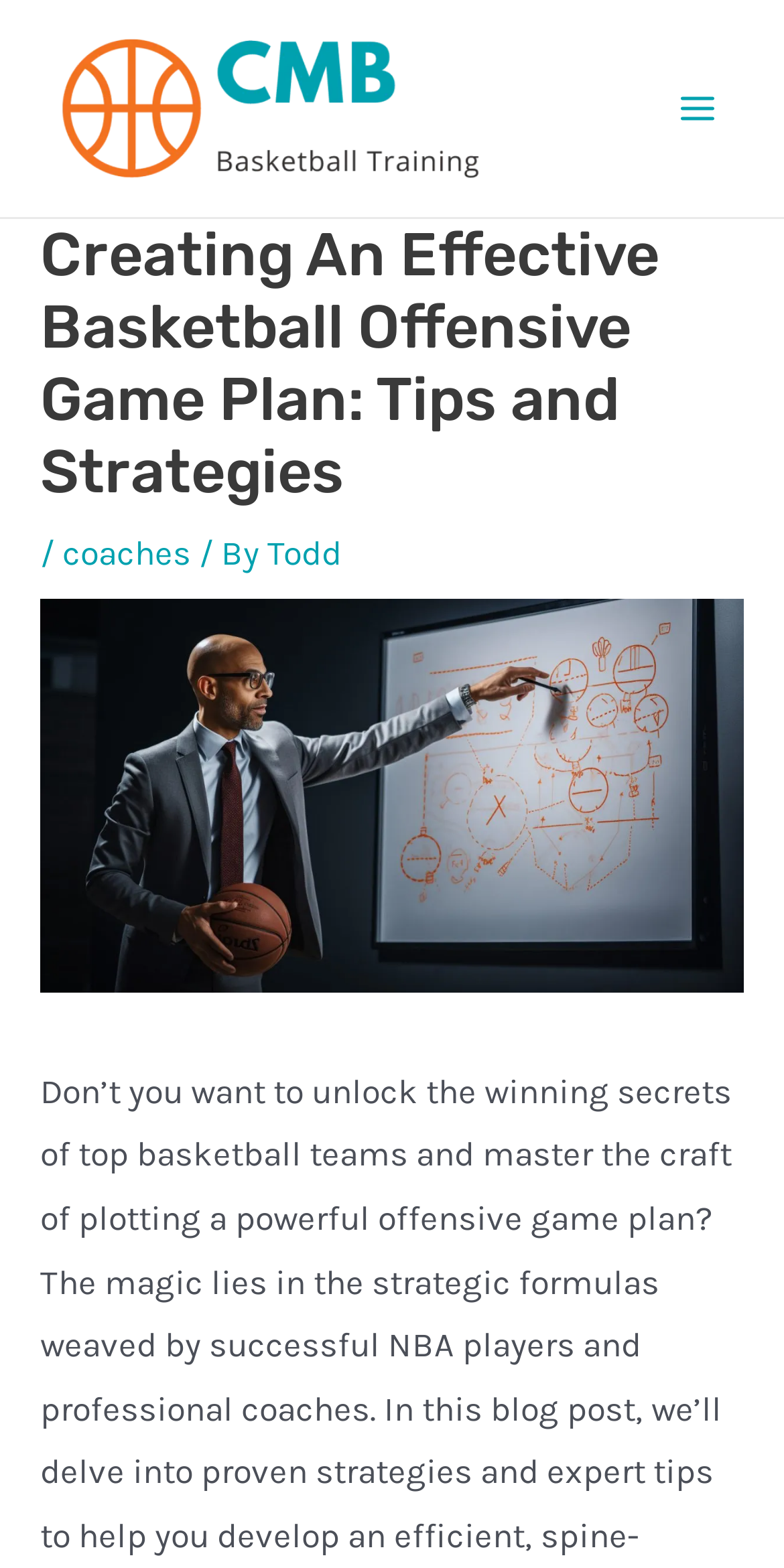How many links are in the header section?
Using the image, provide a concise answer in one word or a short phrase.

2